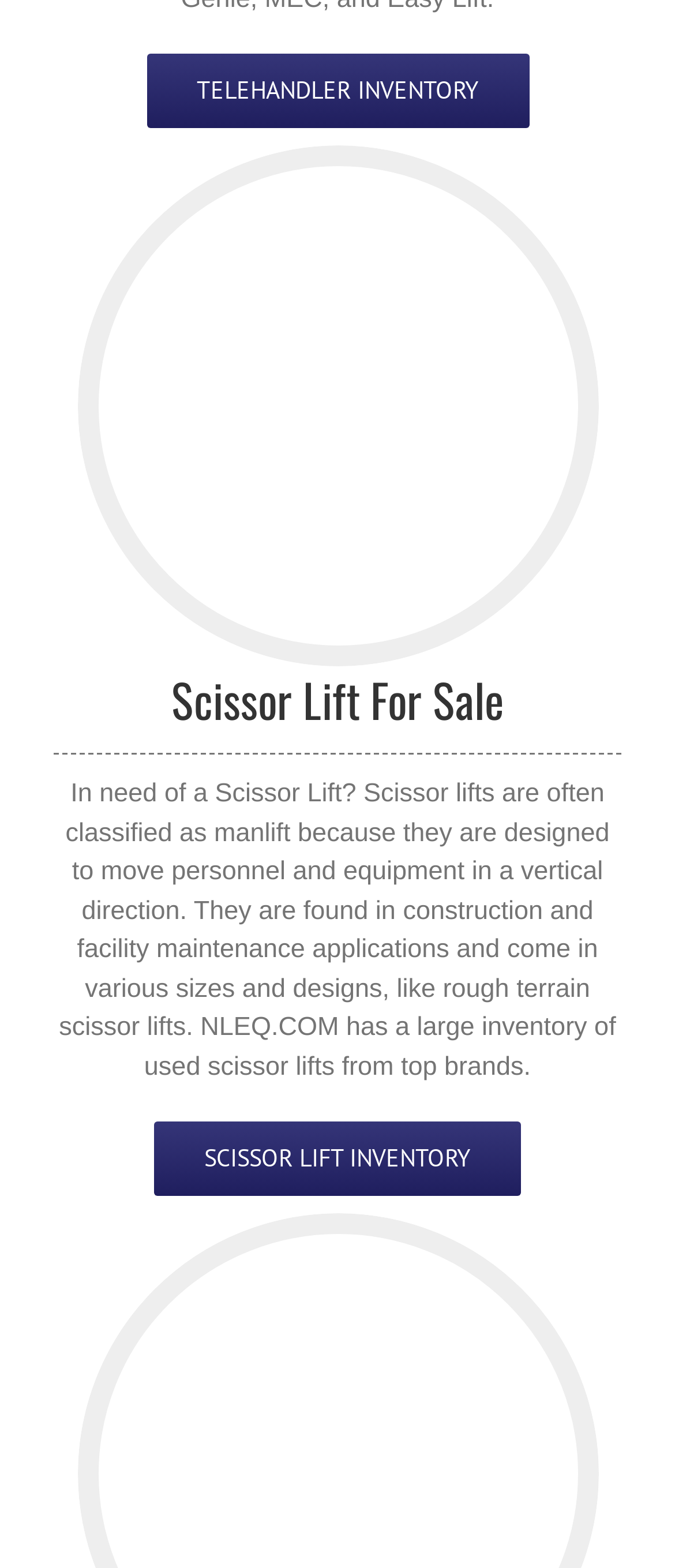Identify the bounding box for the element characterized by the following description: "Scissor Lift Inventory".

[0.228, 0.715, 0.772, 0.763]